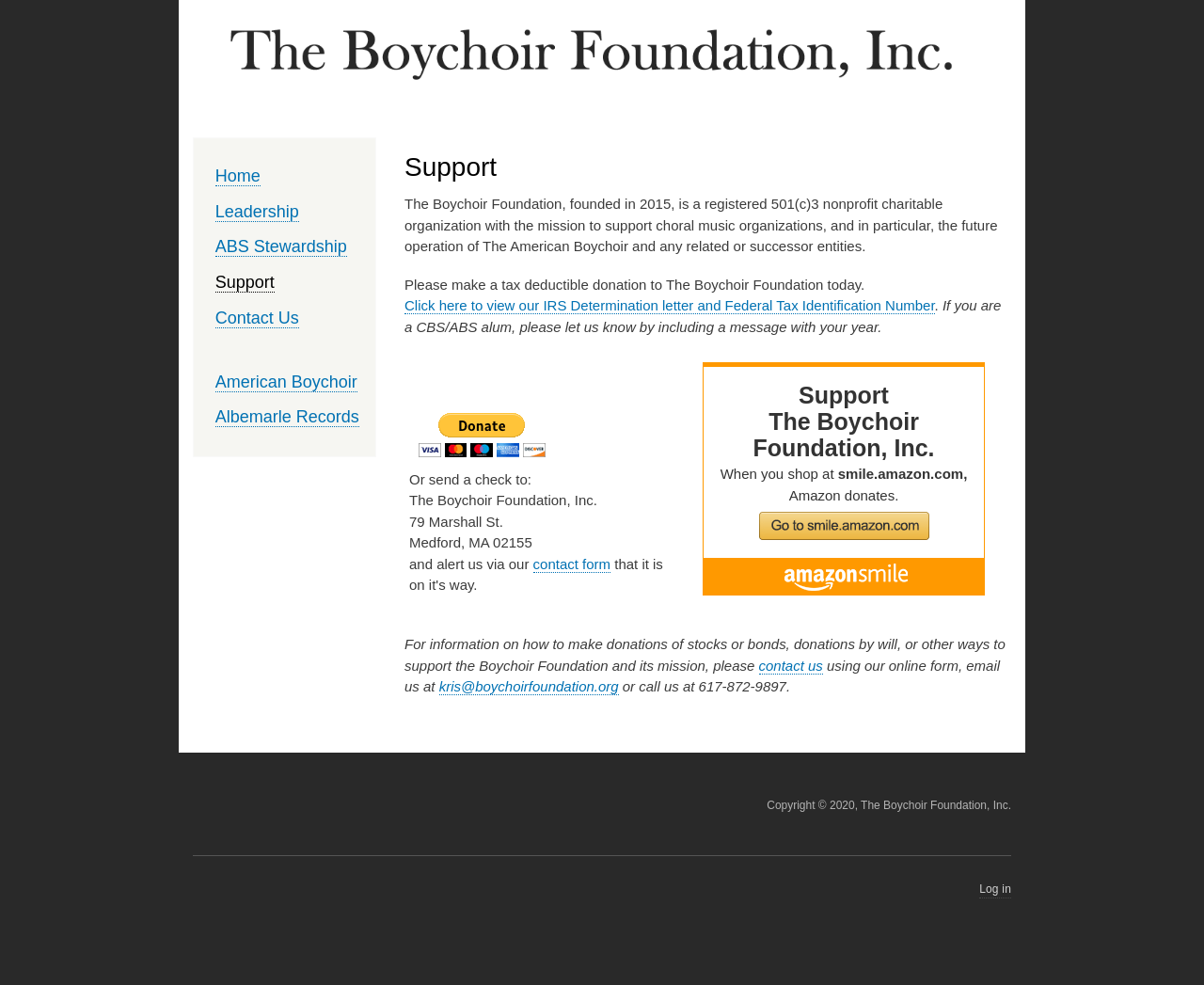Can you find the bounding box coordinates for the element that needs to be clicked to execute this instruction: "Make a tax deductible donation"? The coordinates should be given as four float numbers between 0 and 1, i.e., [left, top, right, bottom].

[0.34, 0.416, 0.461, 0.468]